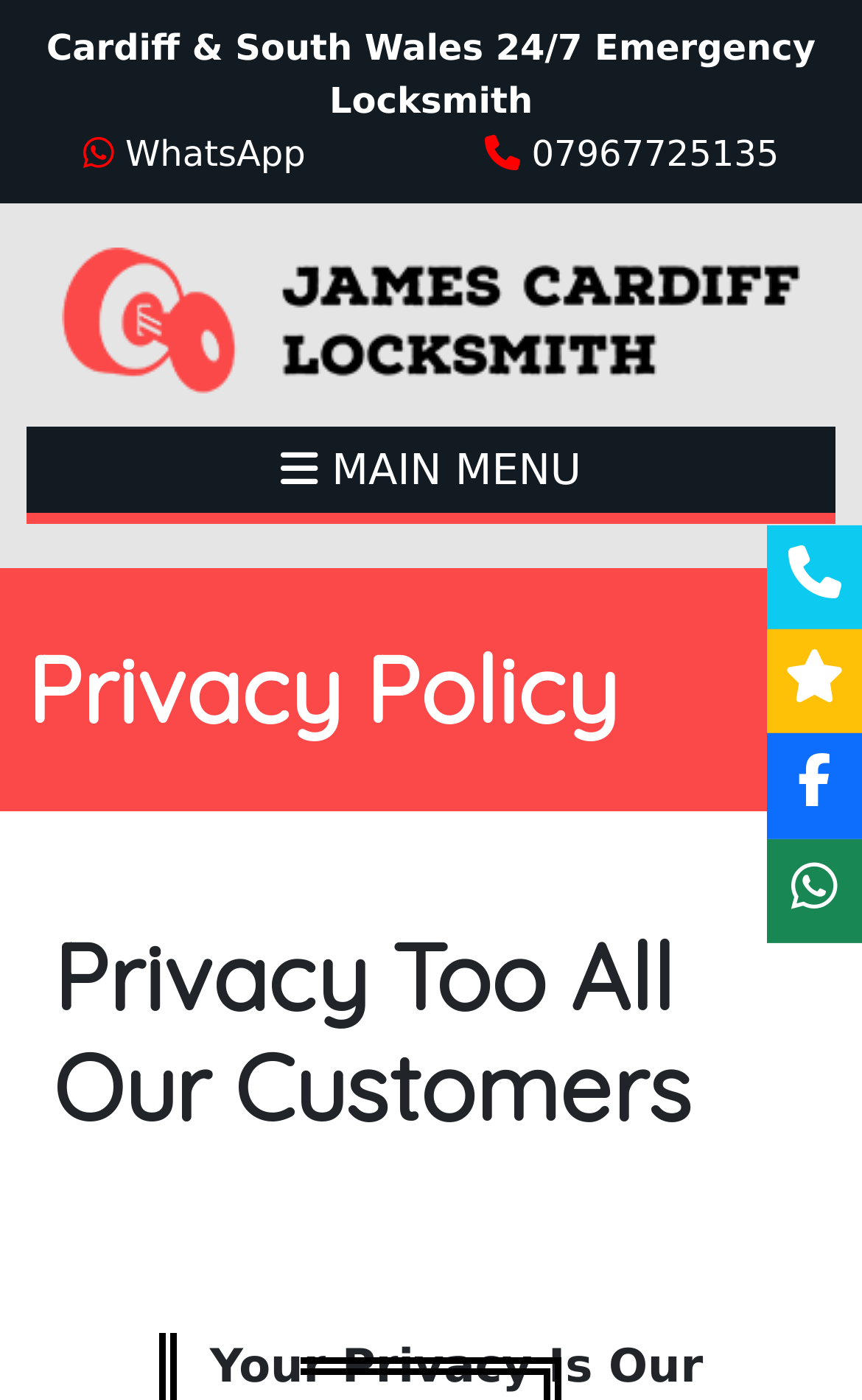What is the main topic of the webpage?
Look at the image and answer the question with a single word or phrase.

Privacy Policy